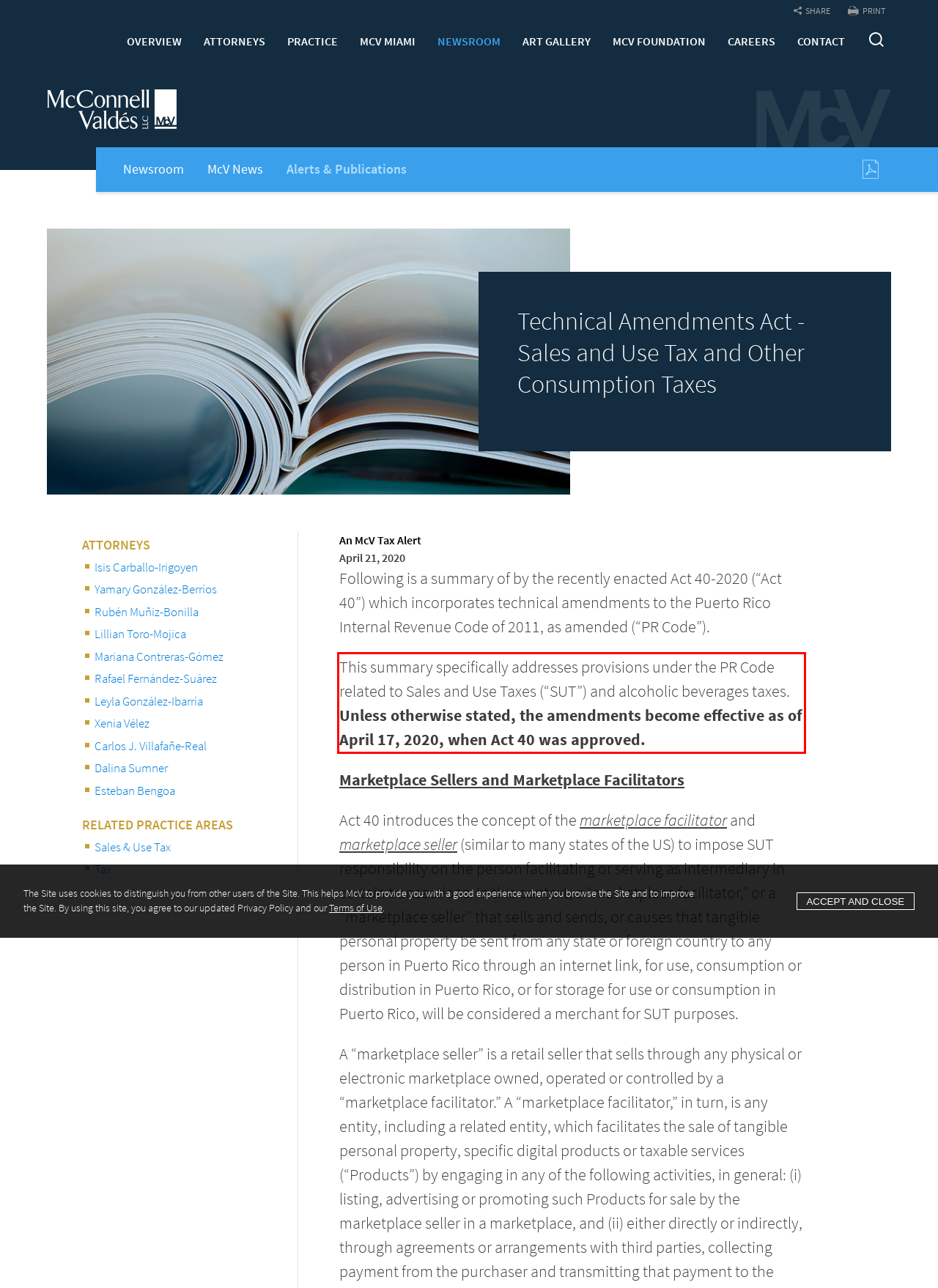Please identify and extract the text from the UI element that is surrounded by a red bounding box in the provided webpage screenshot.

This summary specifically addresses provisions under the PR Code related to Sales and Use Taxes (“SUT”) and alcoholic beverages taxes. Unless otherwise stated, the amendments become effective as of April 17, 2020, when Act 40 was approved.